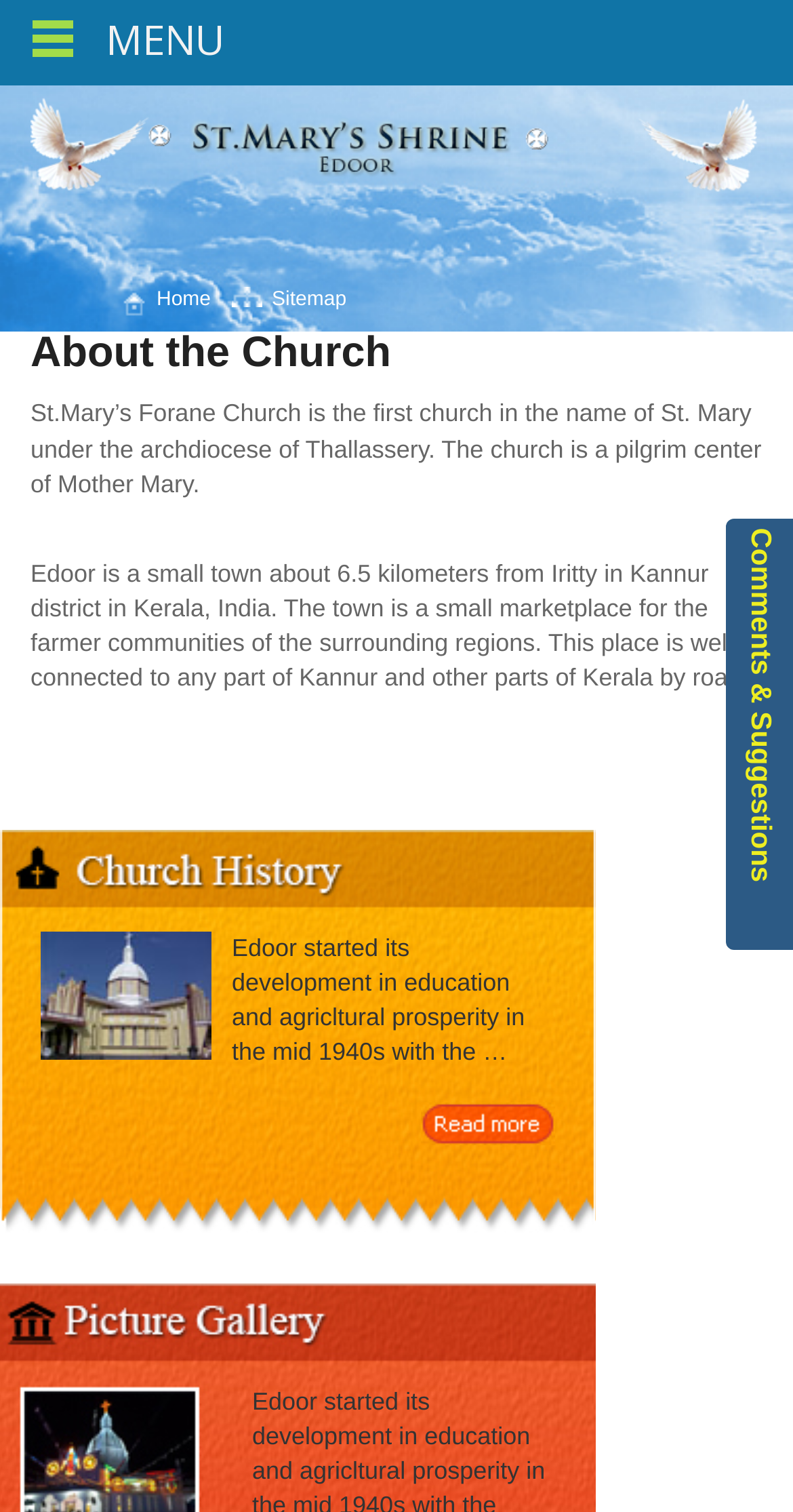What is the topic of the article?
Can you provide an in-depth and detailed response to the question?

The topic of the article can be found in the heading element, which says 'About the Church'. This heading is likely the title of the article and provides the topic of the article.